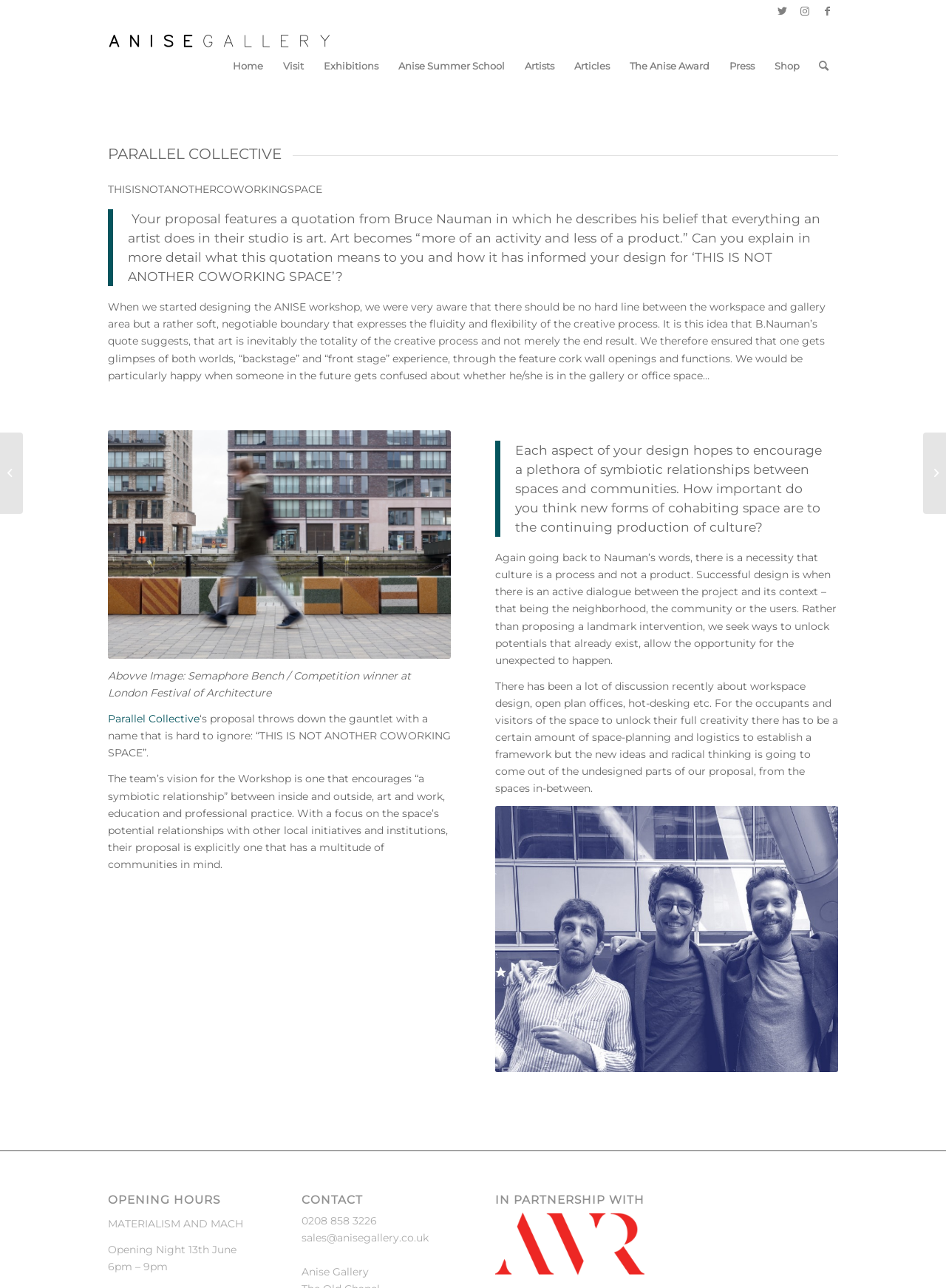Respond to the question below with a single word or phrase:
What is the phone number of the gallery?

0208 858 3226